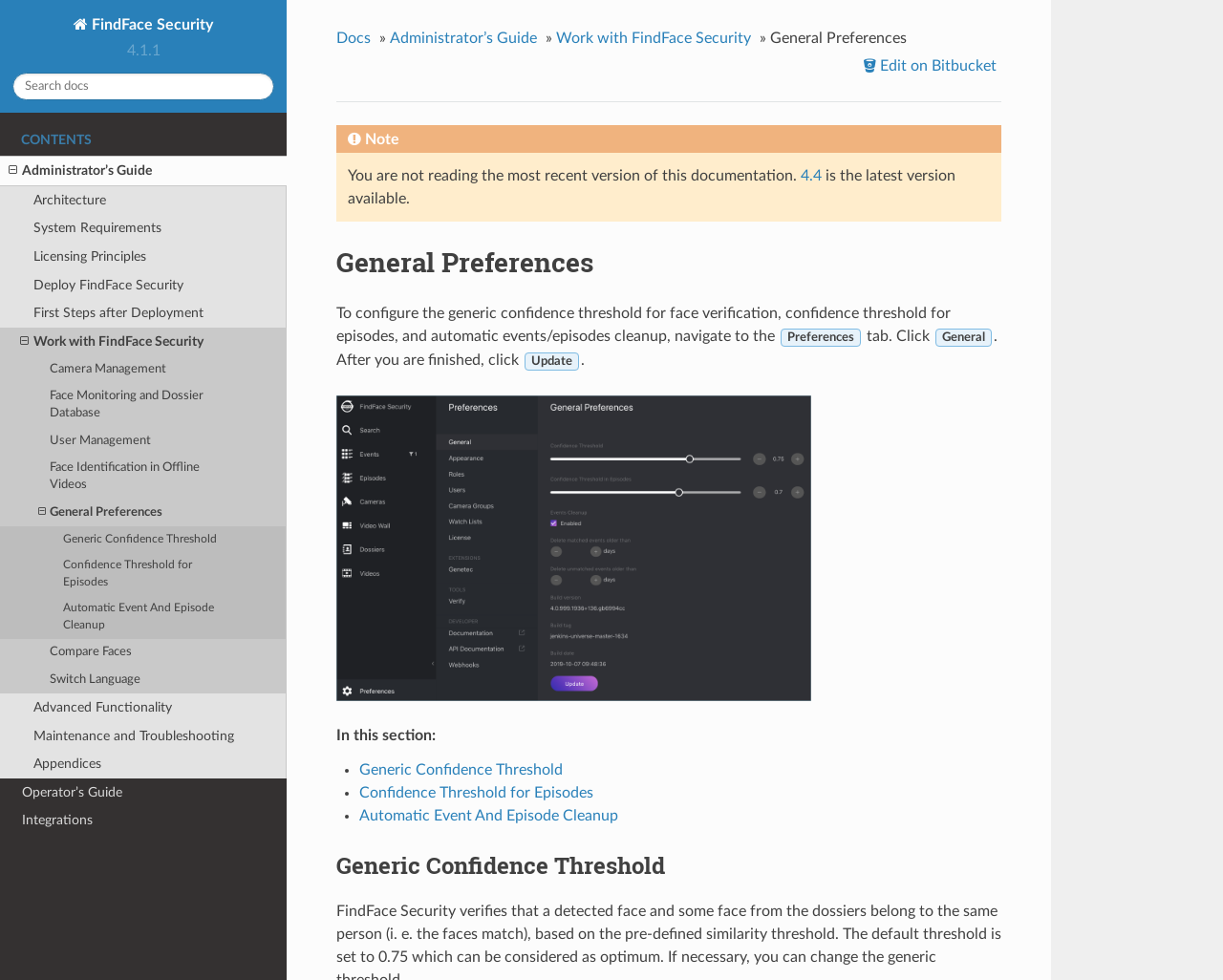Please identify the bounding box coordinates of the element that needs to be clicked to perform the following instruction: "Go to Administrator’s Guide".

[0.0, 0.159, 0.234, 0.19]